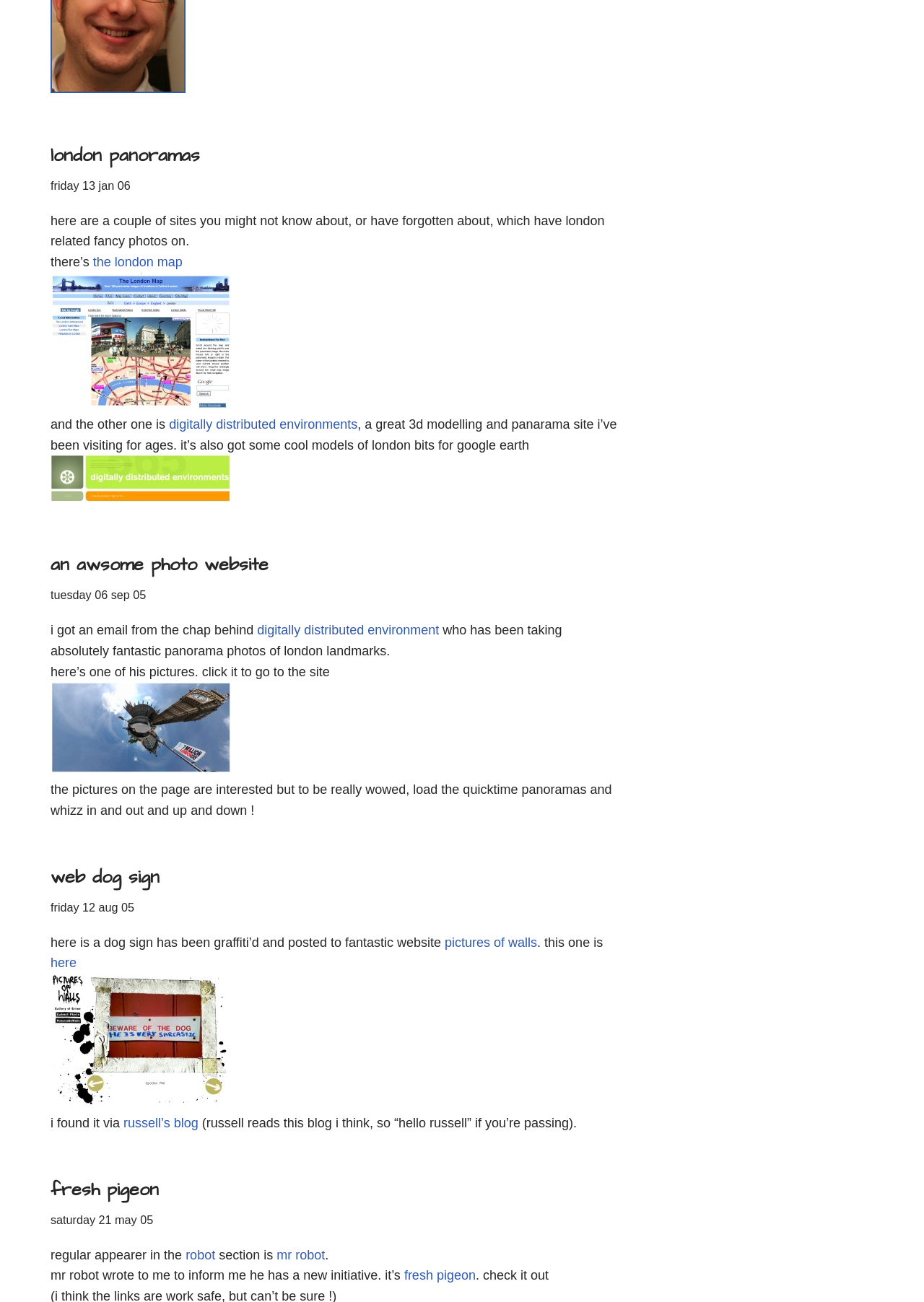Highlight the bounding box coordinates of the element that should be clicked to carry out the following instruction: "view the image of panorama.jpg". The coordinates must be given as four float numbers ranging from 0 to 1, i.e., [left, top, right, bottom].

[0.055, 0.21, 0.25, 0.313]